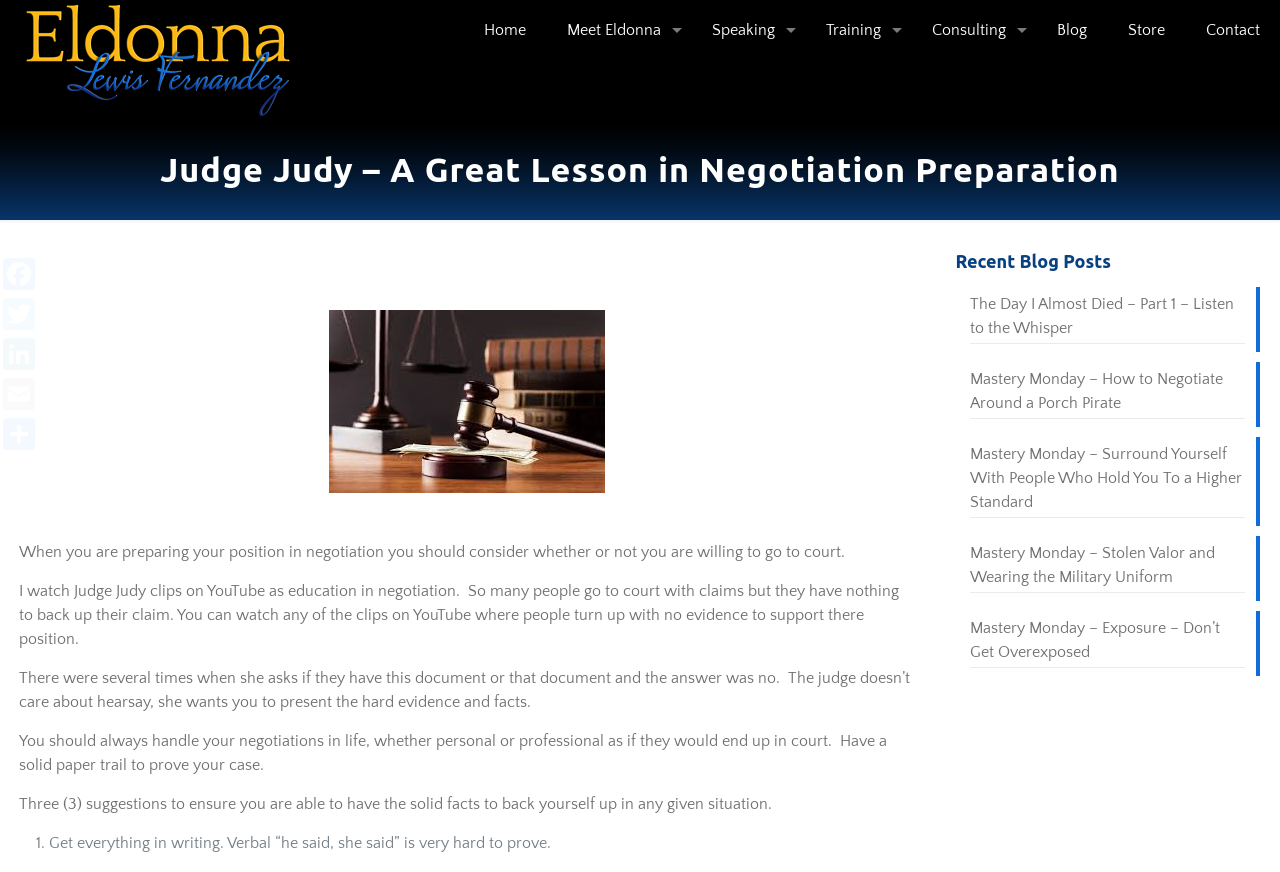Determine the bounding box coordinates for the area you should click to complete the following instruction: "Read the blog post 'The Day I Almost Died – Part 1 – Listen to the Whisper'".

[0.758, 0.335, 0.973, 0.394]